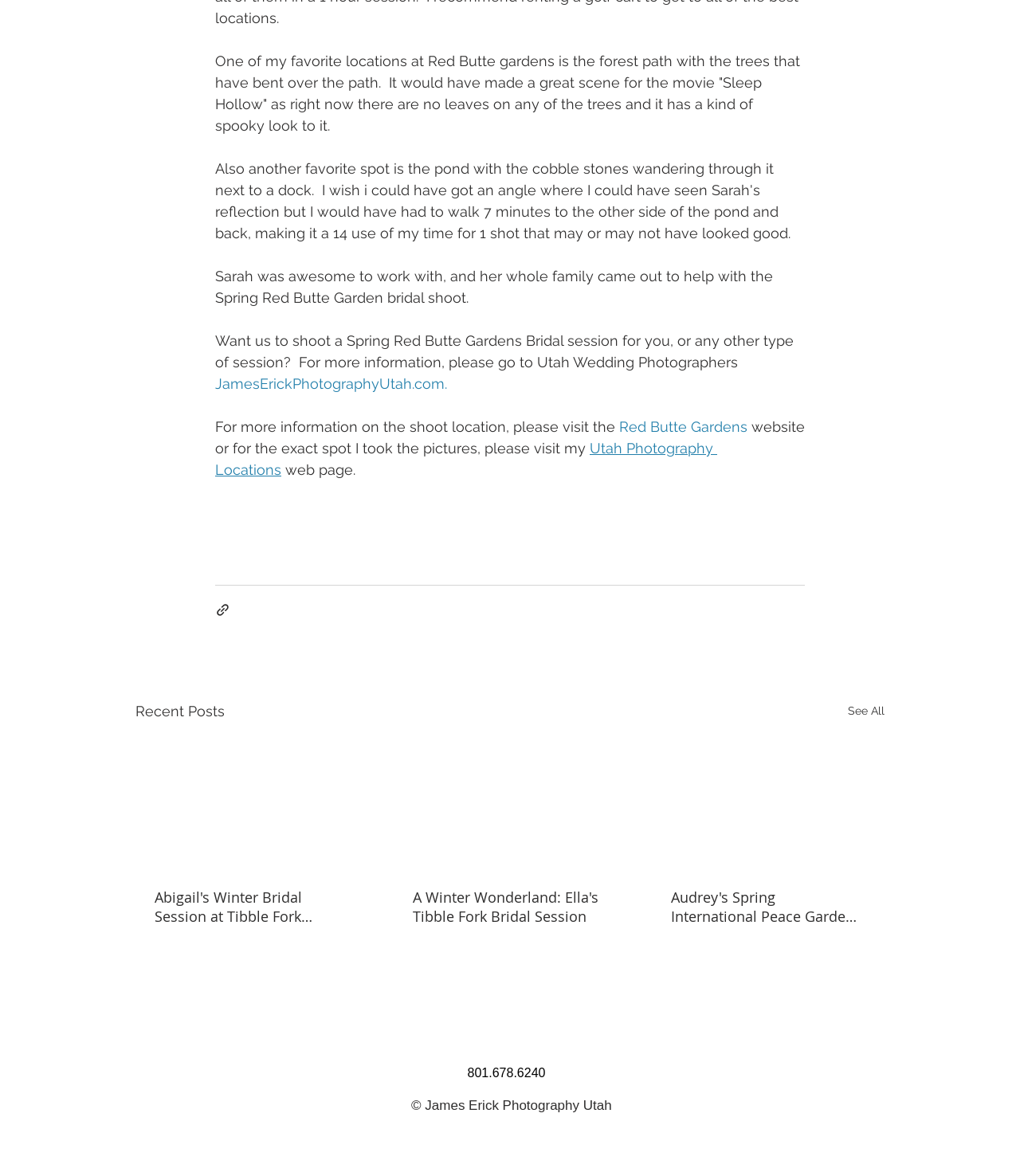Select the bounding box coordinates of the element I need to click to carry out the following instruction: "Visit the 'Red Butte Gardens' website".

[0.607, 0.356, 0.733, 0.37]